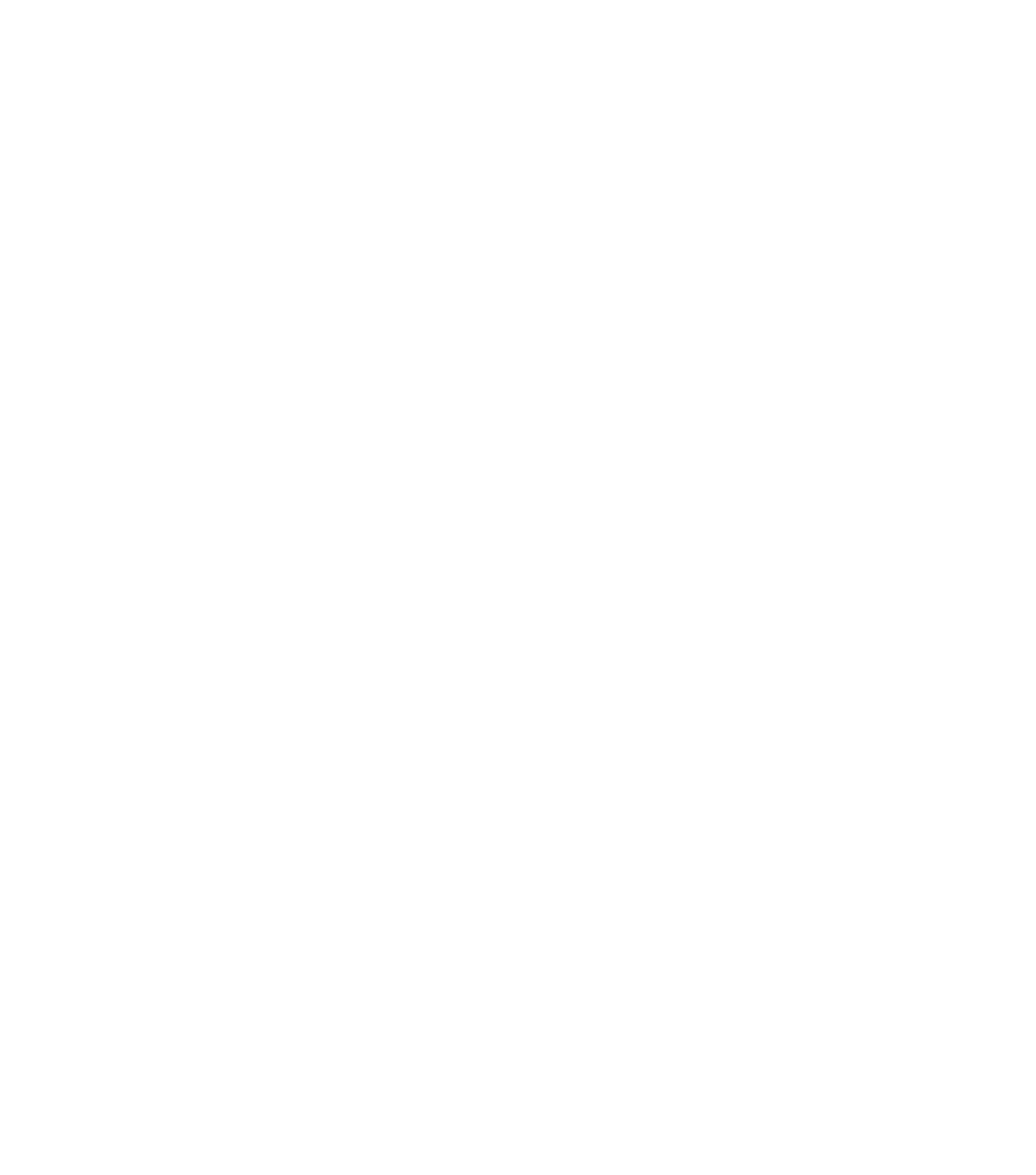Answer succinctly with a single word or phrase:
What social media platforms can you follow Vibe Kayaks on?

Facebook, Instagram, YouTube, TikTok